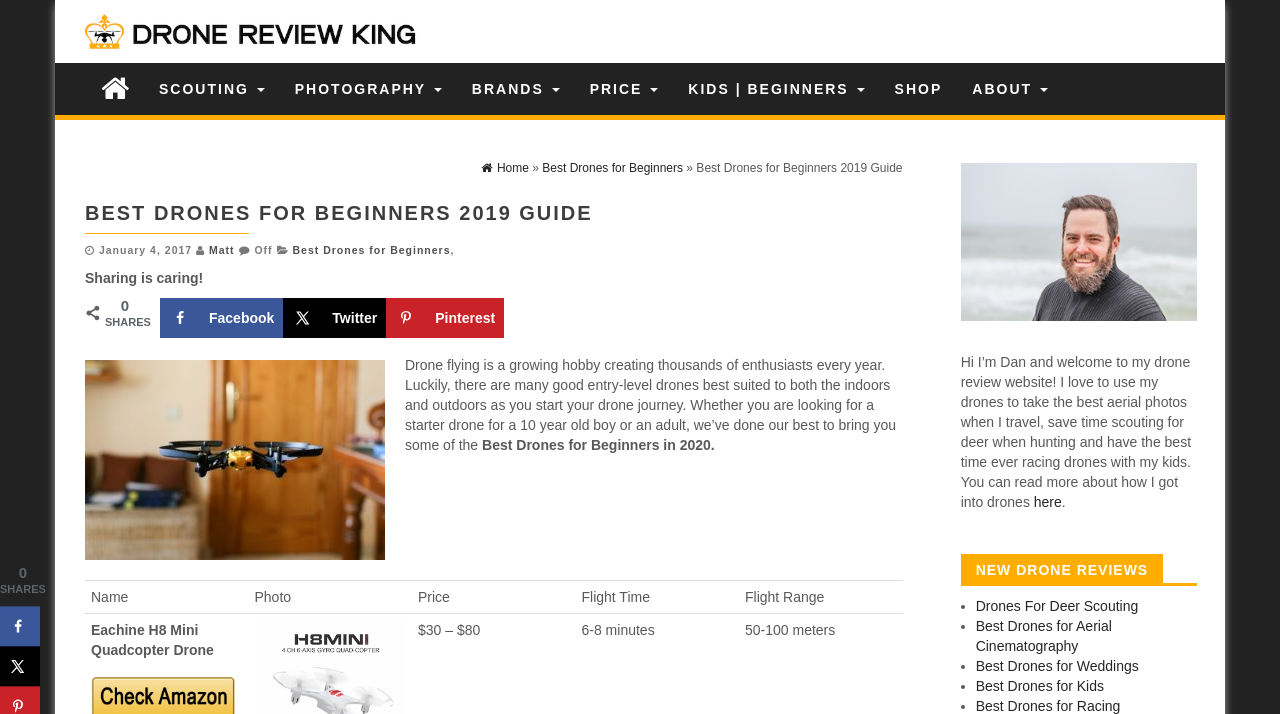Pinpoint the bounding box coordinates of the clickable area necessary to execute the following instruction: "Share on Facebook". The coordinates should be given as four float numbers between 0 and 1, namely [left, top, right, bottom].

[0.125, 0.418, 0.221, 0.474]